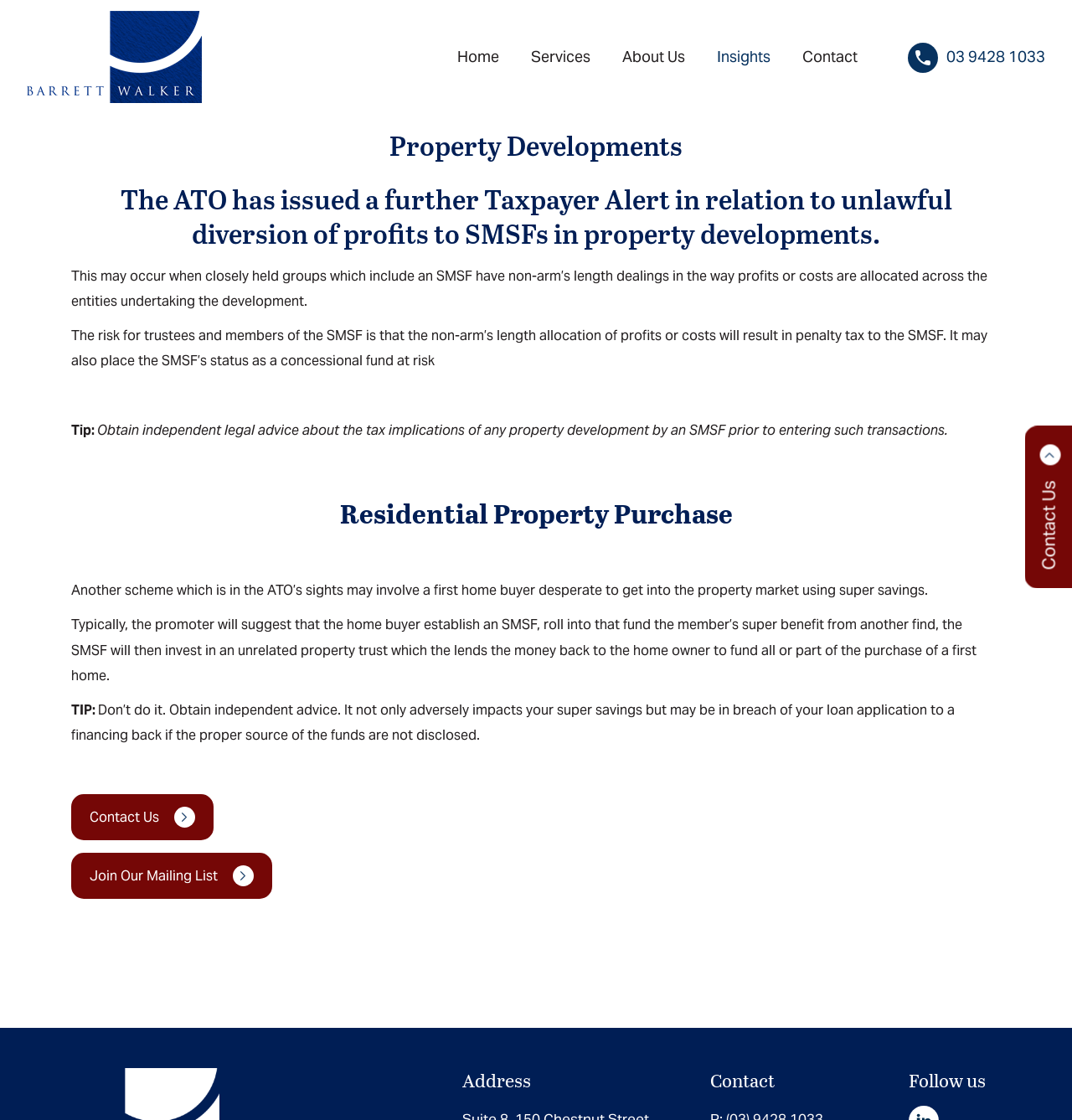Locate the bounding box coordinates of the element that should be clicked to fulfill the instruction: "Call the phone number 03 9428 1033".

[0.847, 0.042, 0.975, 0.059]